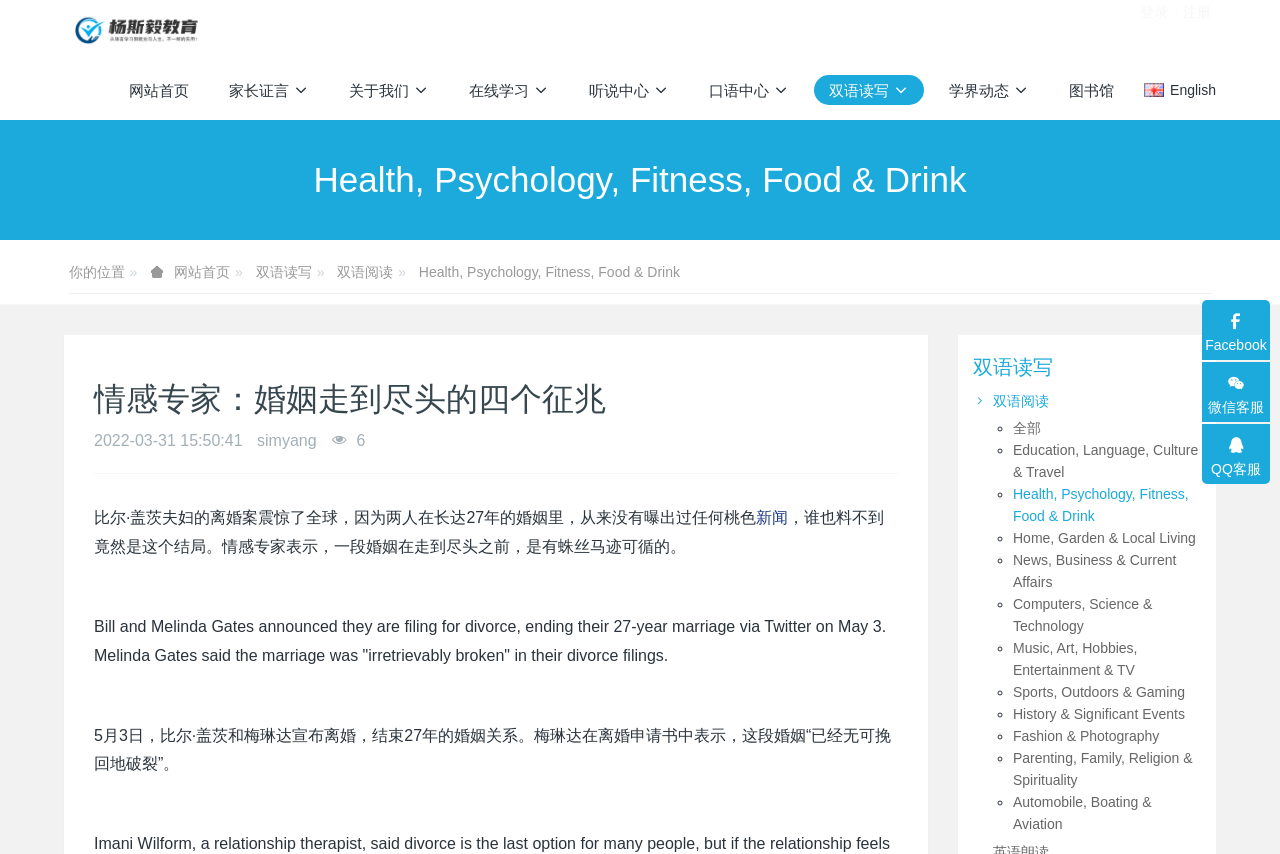What is the date of the article?
Using the image as a reference, answer the question in detail.

The date of the article is mentioned in the text '2022-03-31 15:50:41' which is the timestamp of the article.